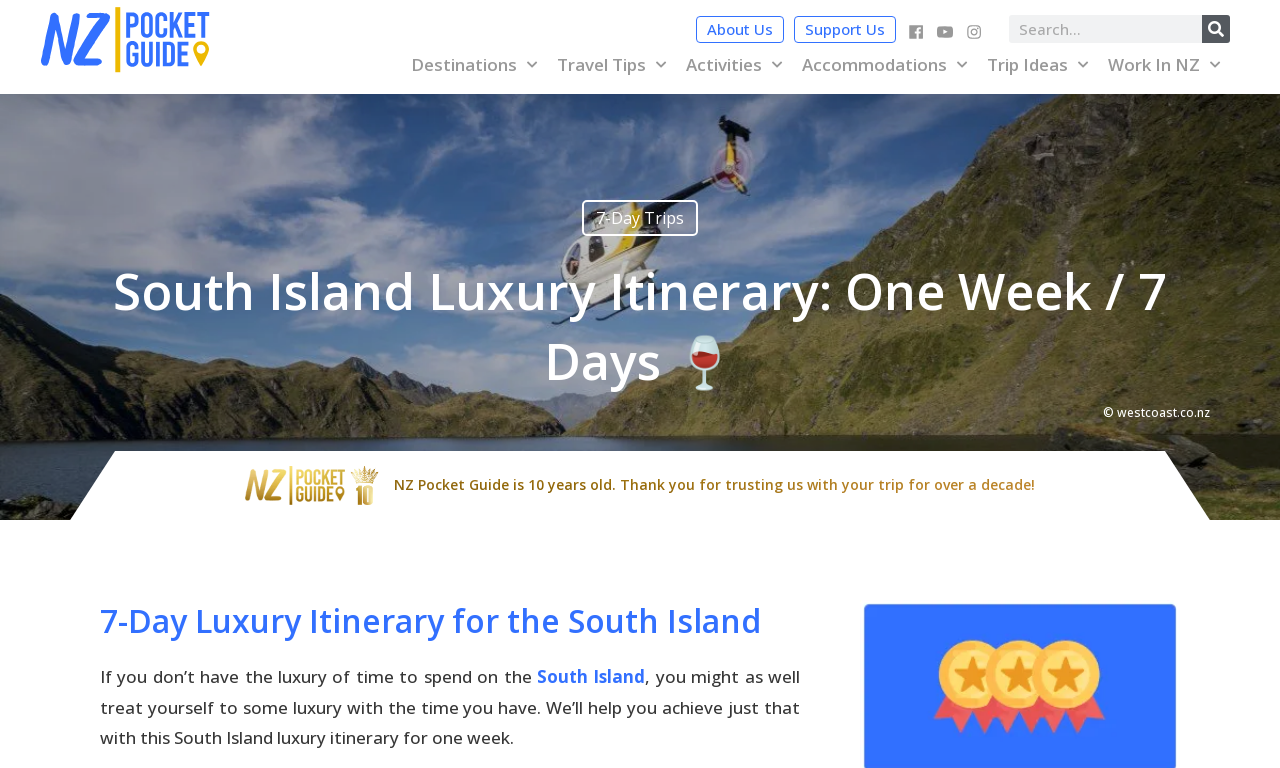Can you pinpoint the bounding box coordinates for the clickable element required for this instruction: "Visit the About Us page"? The coordinates should be four float numbers between 0 and 1, i.e., [left, top, right, bottom].

[0.544, 0.02, 0.613, 0.055]